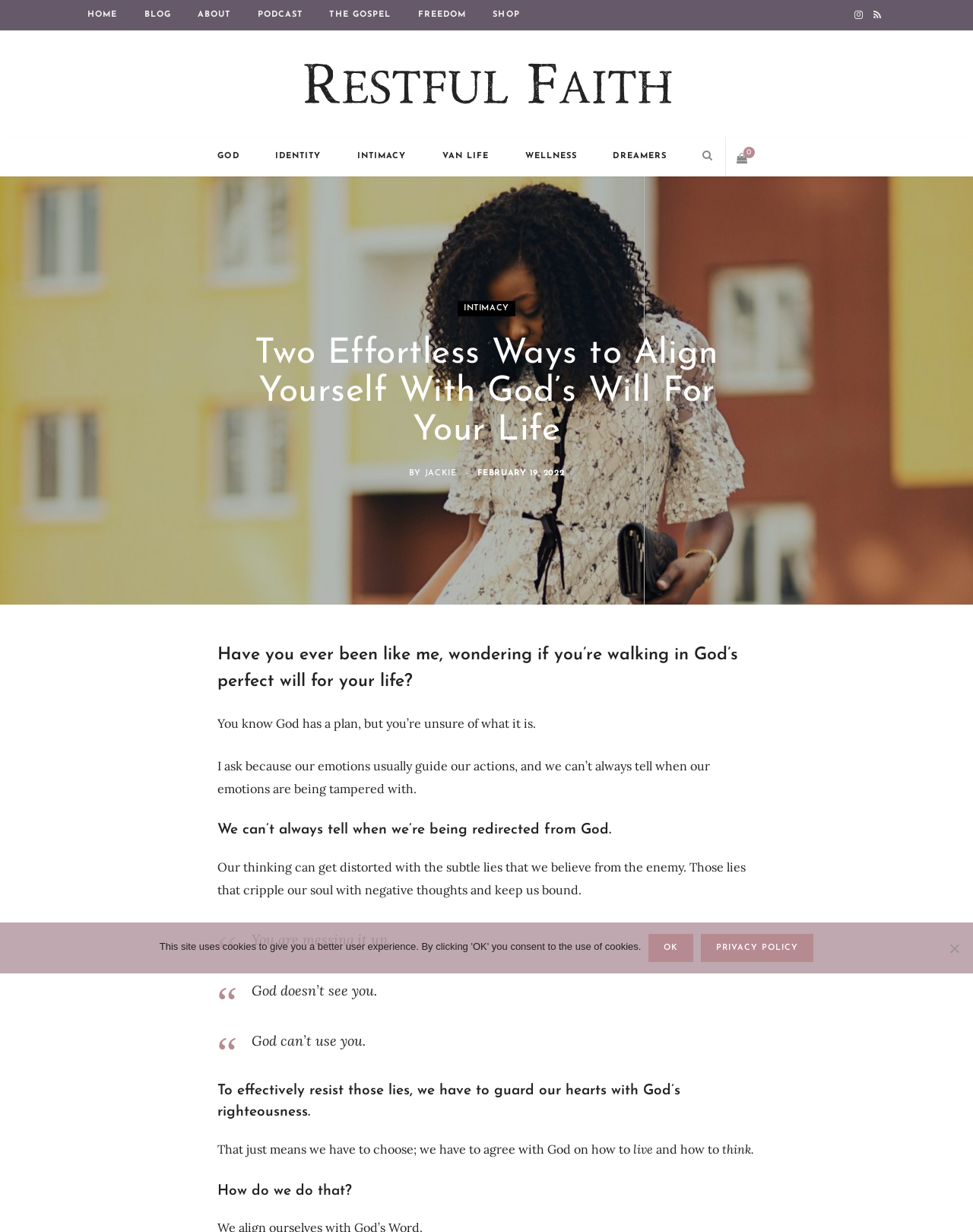Identify the bounding box coordinates of the region that needs to be clicked to carry out this instruction: "View the 'Top 5 Communication Skills At Workplace and How to Improve Them' article". Provide these coordinates as four float numbers ranging from 0 to 1, i.e., [left, top, right, bottom].

None